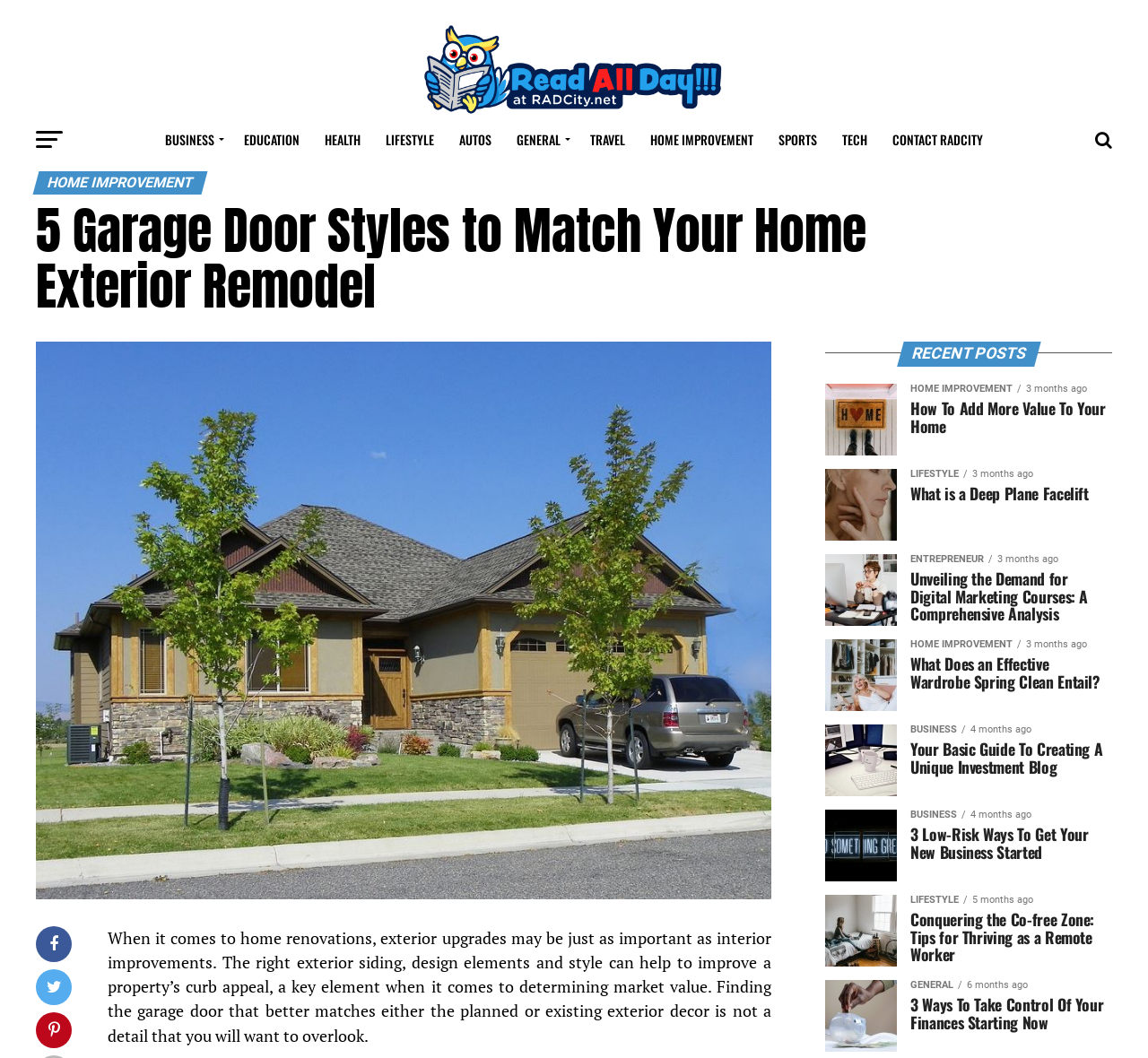Specify the bounding box coordinates for the region that must be clicked to perform the given instruction: "Explore 'How To Add More Value To Your Home'".

[0.793, 0.378, 0.969, 0.411]